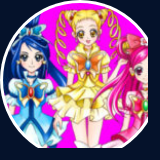Generate a detailed caption for the image.

The image features three vibrant characters designed in a stylized, anime-inspired art style. They are dressed in colorful, enchanting outfits, indicative of the magical girl genre. The character on the left has long dark blue hair and wears a blue dress adorned with shimmering accents, complete with a bow. The central character sports bright yellow hair and a cheerful, flowing yellow dress, highlighted by a jewel at the center. The character on the right features long pink hair and a pink-themed outfit, echoing the same magical aesthetic. The background is a bold pink, enhancing the playful and whimsical vibe of this ensemble. This artwork evokes themes of friendship, adventure, and charm, common in animated series targeted towards younger audiences.